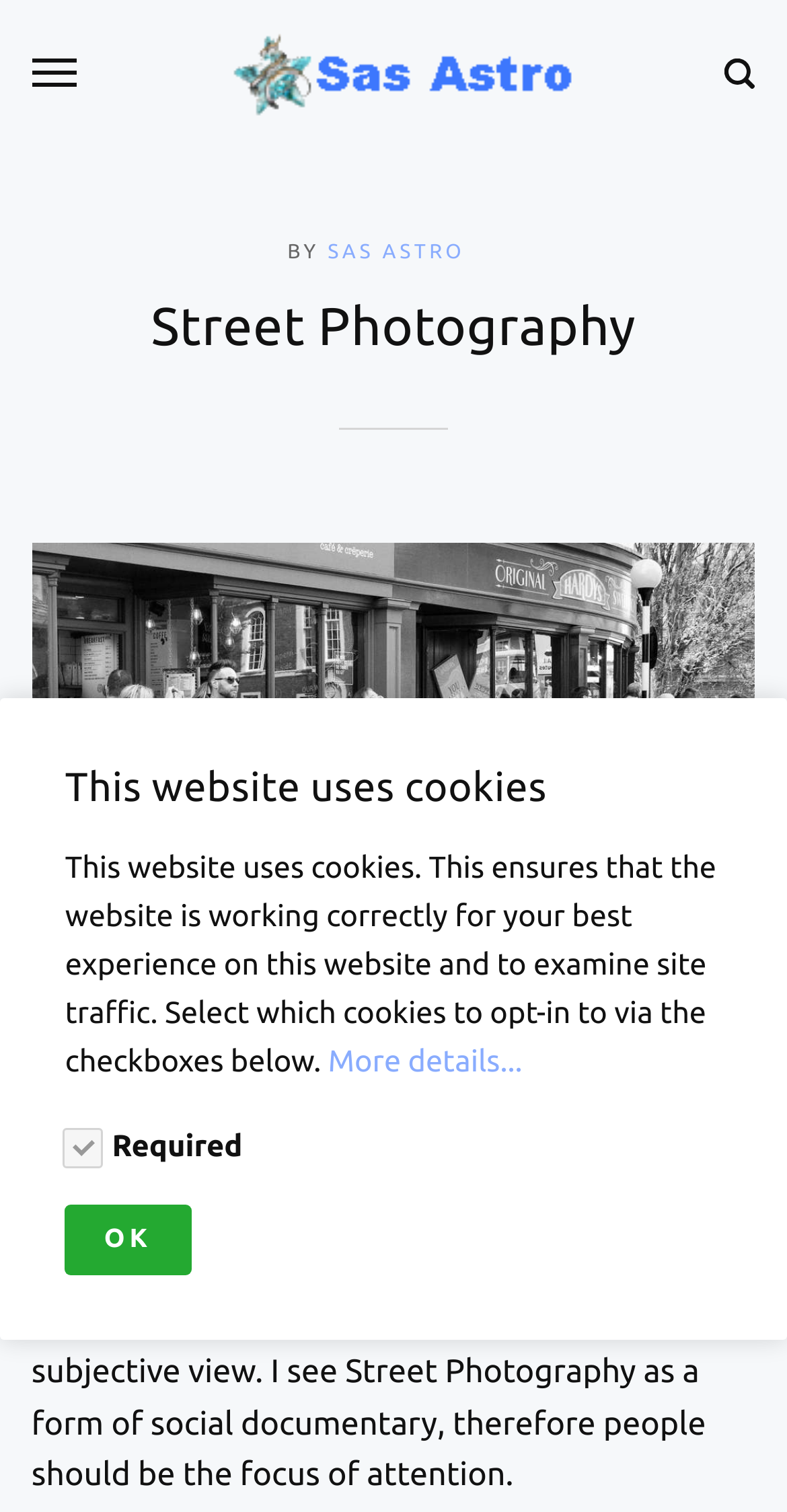How many buttons are on the top right corner?
Refer to the image and provide a detailed answer to the question.

There are two buttons on the top right corner, one is the 'Menu' button and the other is the 'Search' button, which can be determined by examining the bounding box coordinates of the elements.